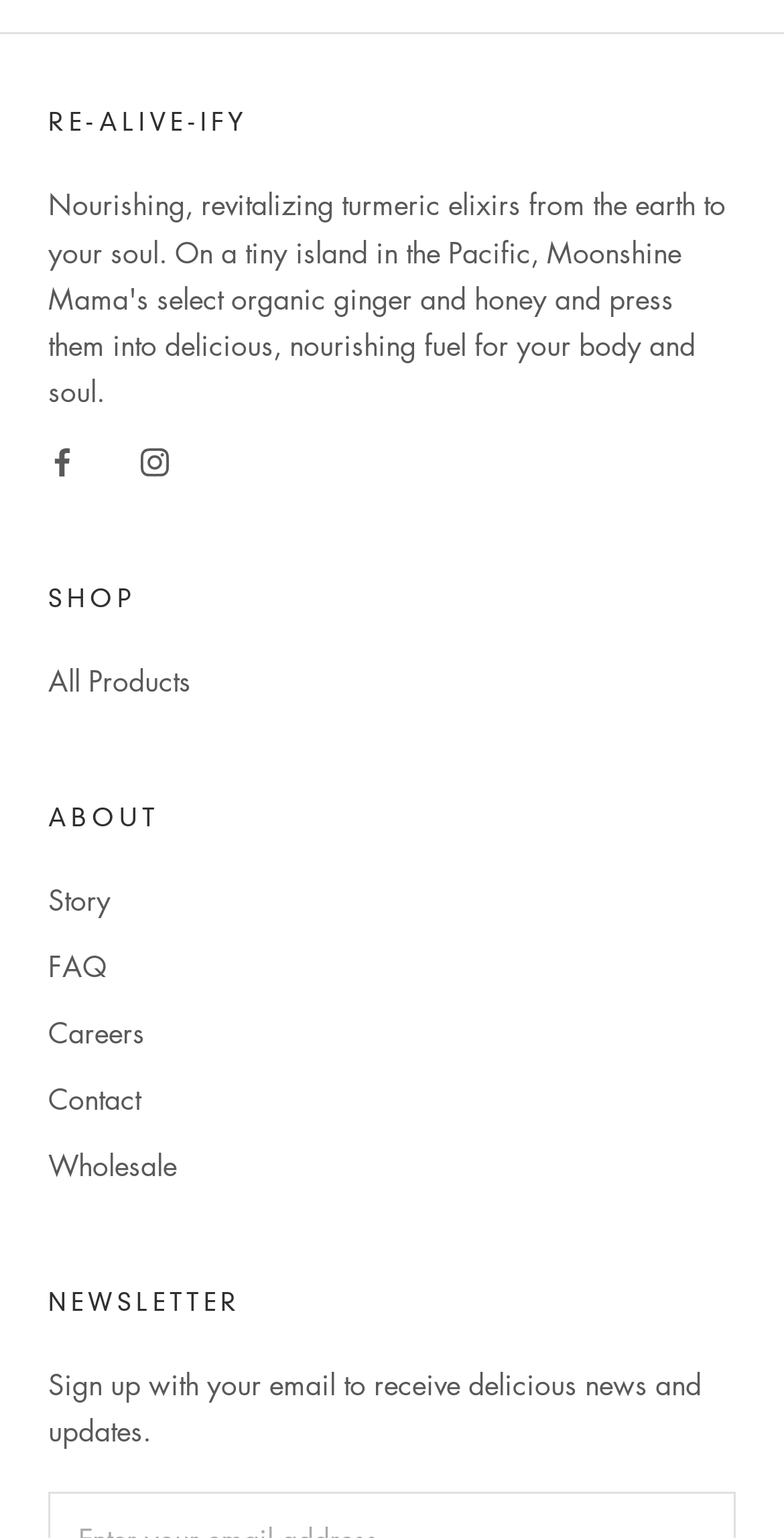Can you provide the bounding box coordinates for the element that should be clicked to implement the instruction: "Sign up for the newsletter"?

[0.062, 0.887, 0.895, 0.943]